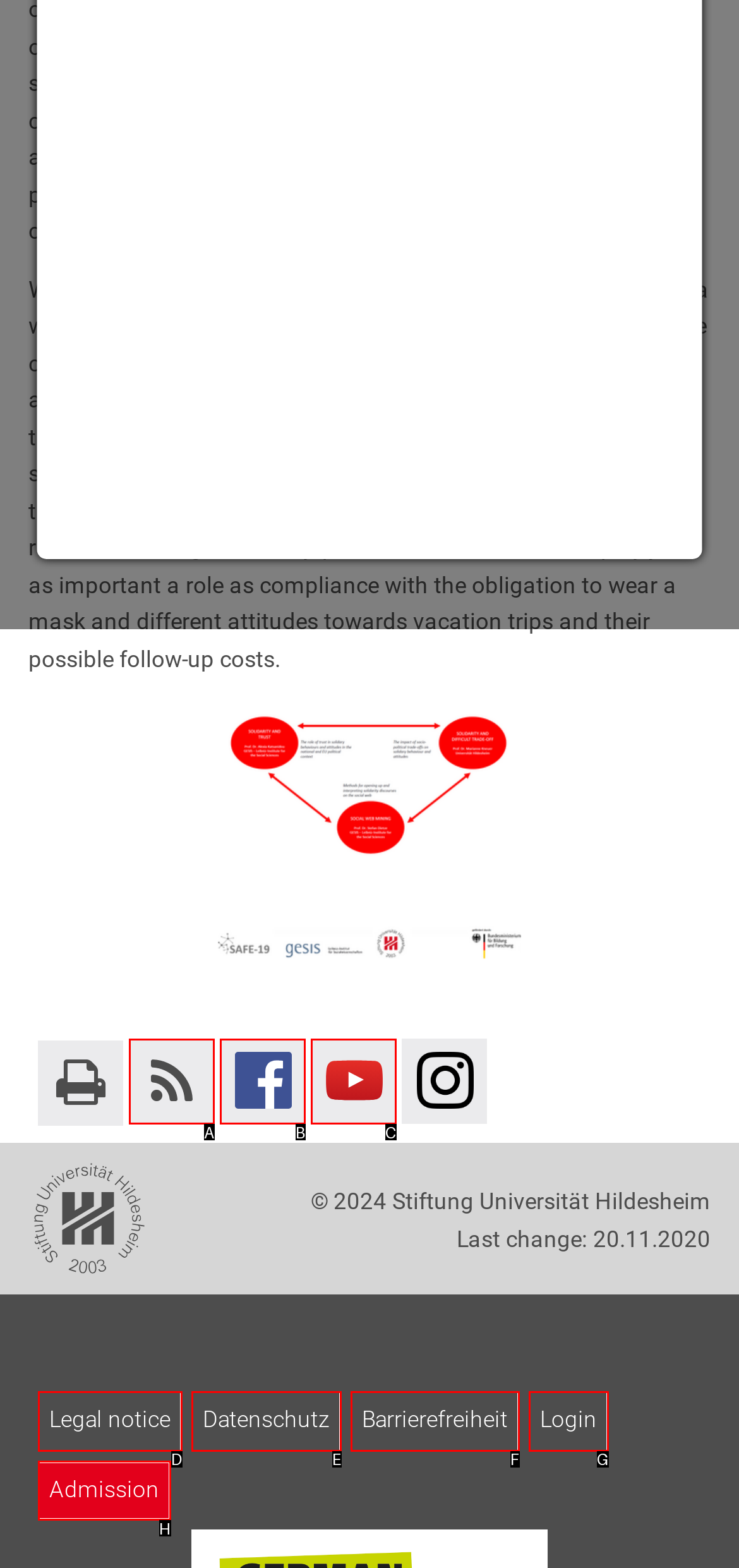Tell me which one HTML element best matches the description: Legal notice
Answer with the option's letter from the given choices directly.

D